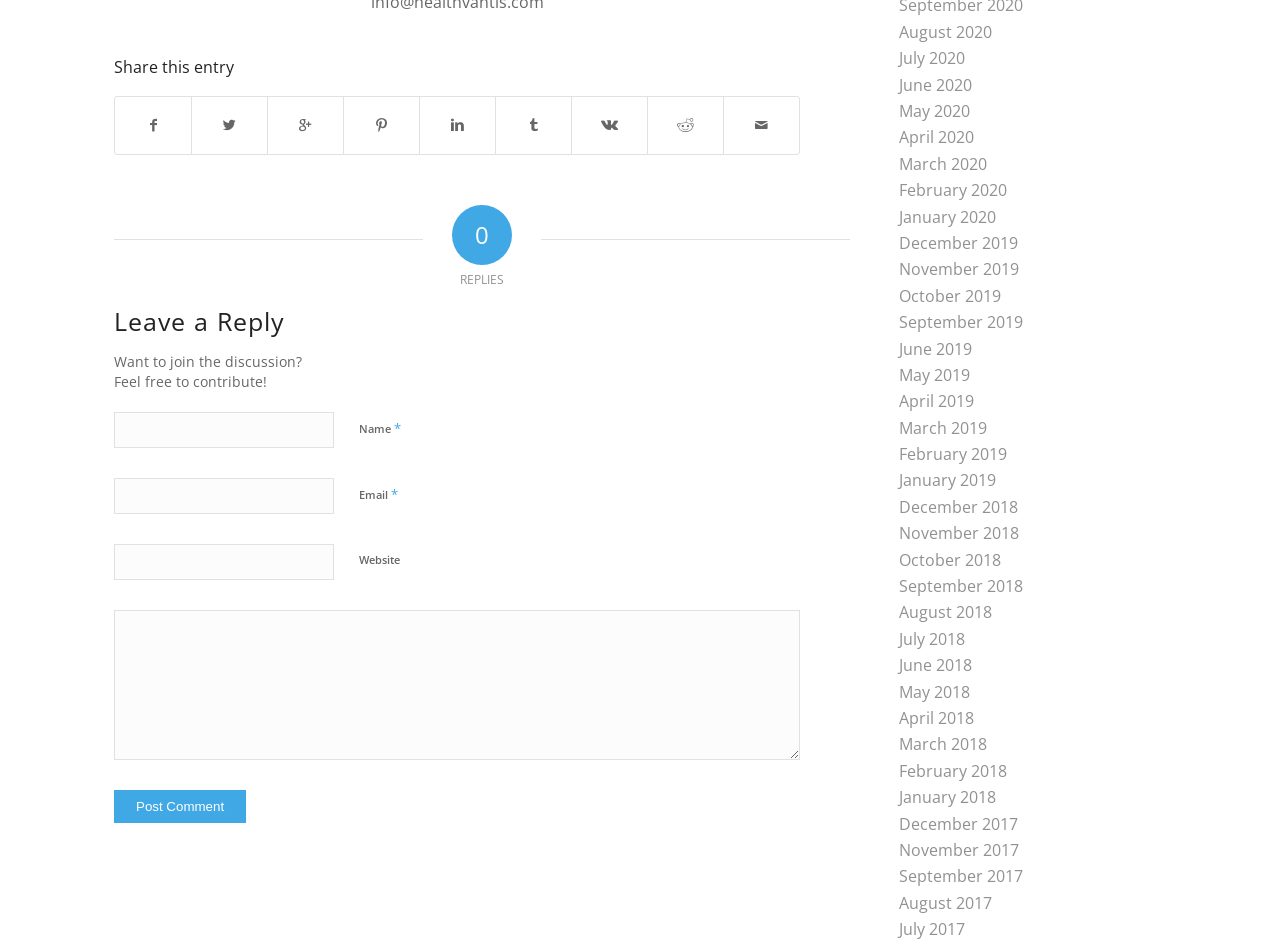Find the bounding box coordinates for the area that should be clicked to accomplish the instruction: "Click the 'Leave a Reply' heading".

[0.089, 0.325, 0.625, 0.354]